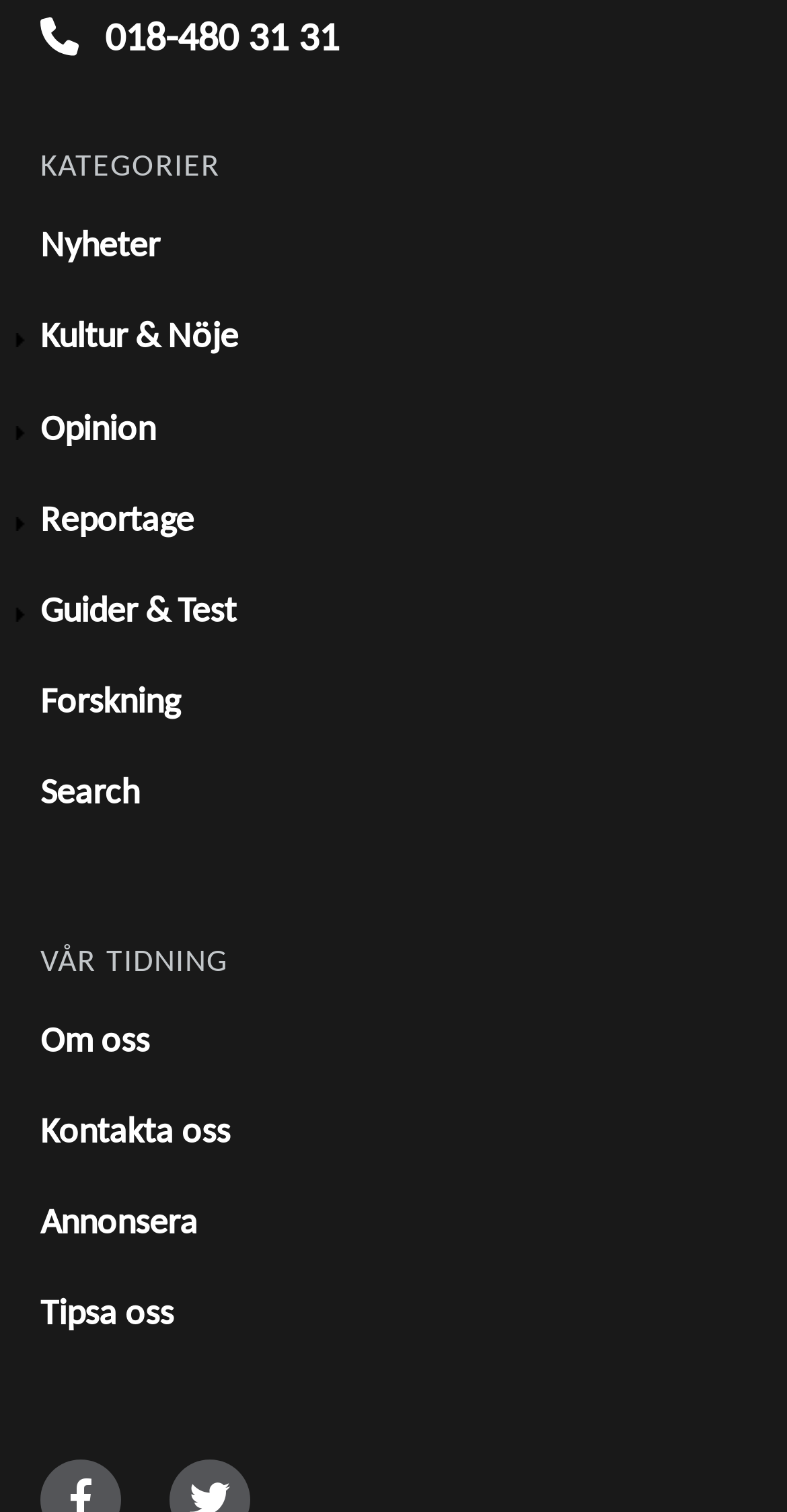Please locate the bounding box coordinates of the element's region that needs to be clicked to follow the instruction: "Learn about Om oss". The bounding box coordinates should be provided as four float numbers between 0 and 1, i.e., [left, top, right, bottom].

[0.051, 0.671, 0.19, 0.705]